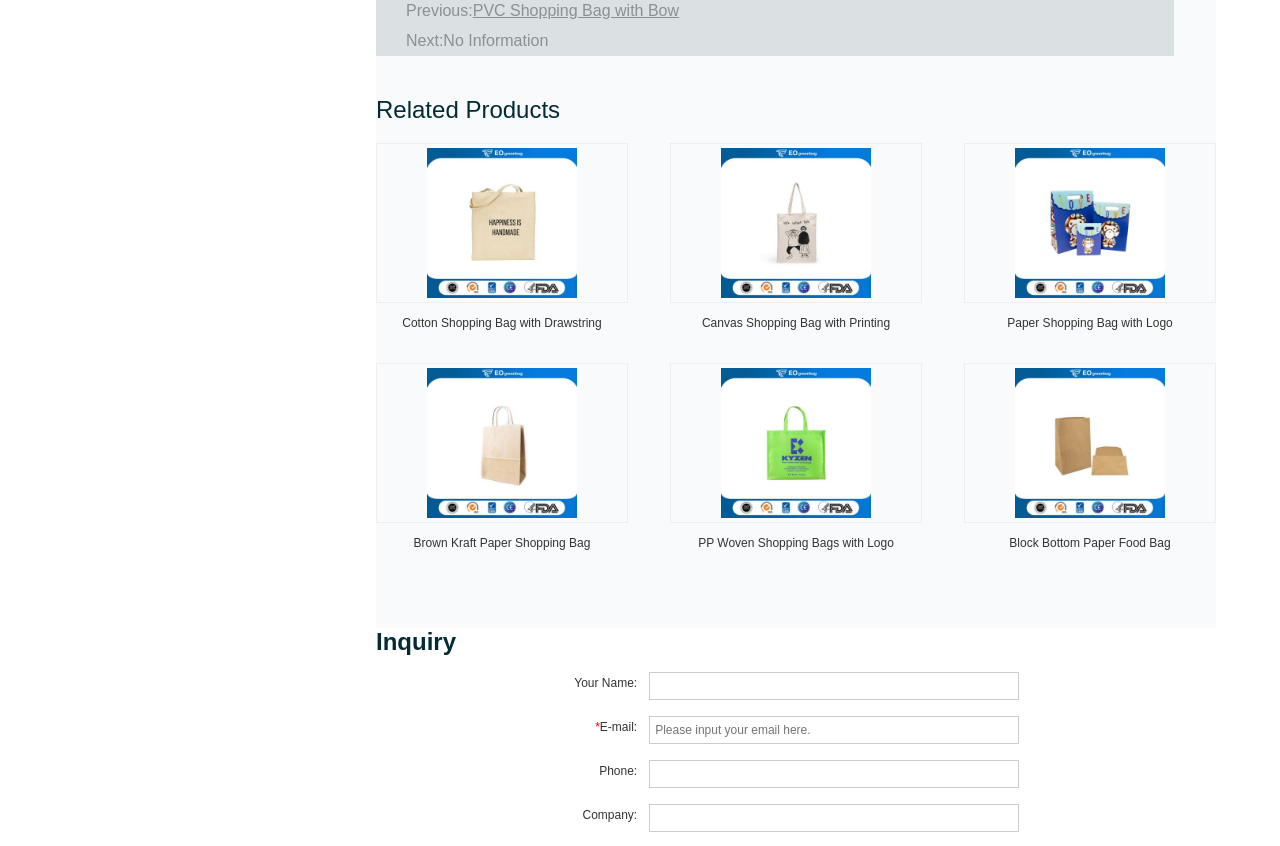How many columns are in each row of the 'Inquiry' table?
Give a detailed explanation using the information visible in the image.

The 'Inquiry' section has a table with multiple rows, each row having two columns. The first column contains the field labels, such as 'Your Name:', '*E-mail:', 'Phone:', and 'Company:', while the second column contains the corresponding input fields.